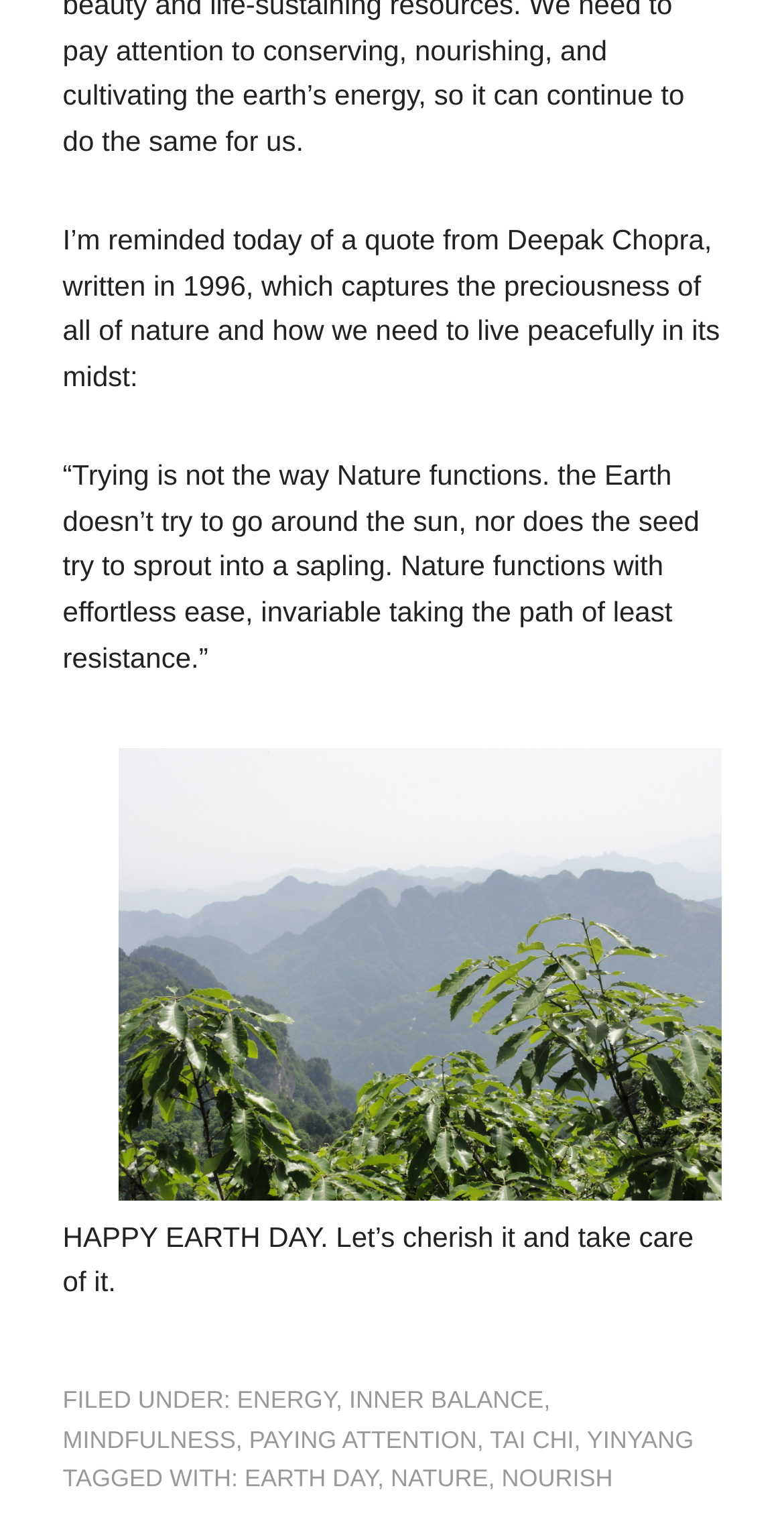What is the quote about?
Refer to the screenshot and answer in one word or phrase.

Nature